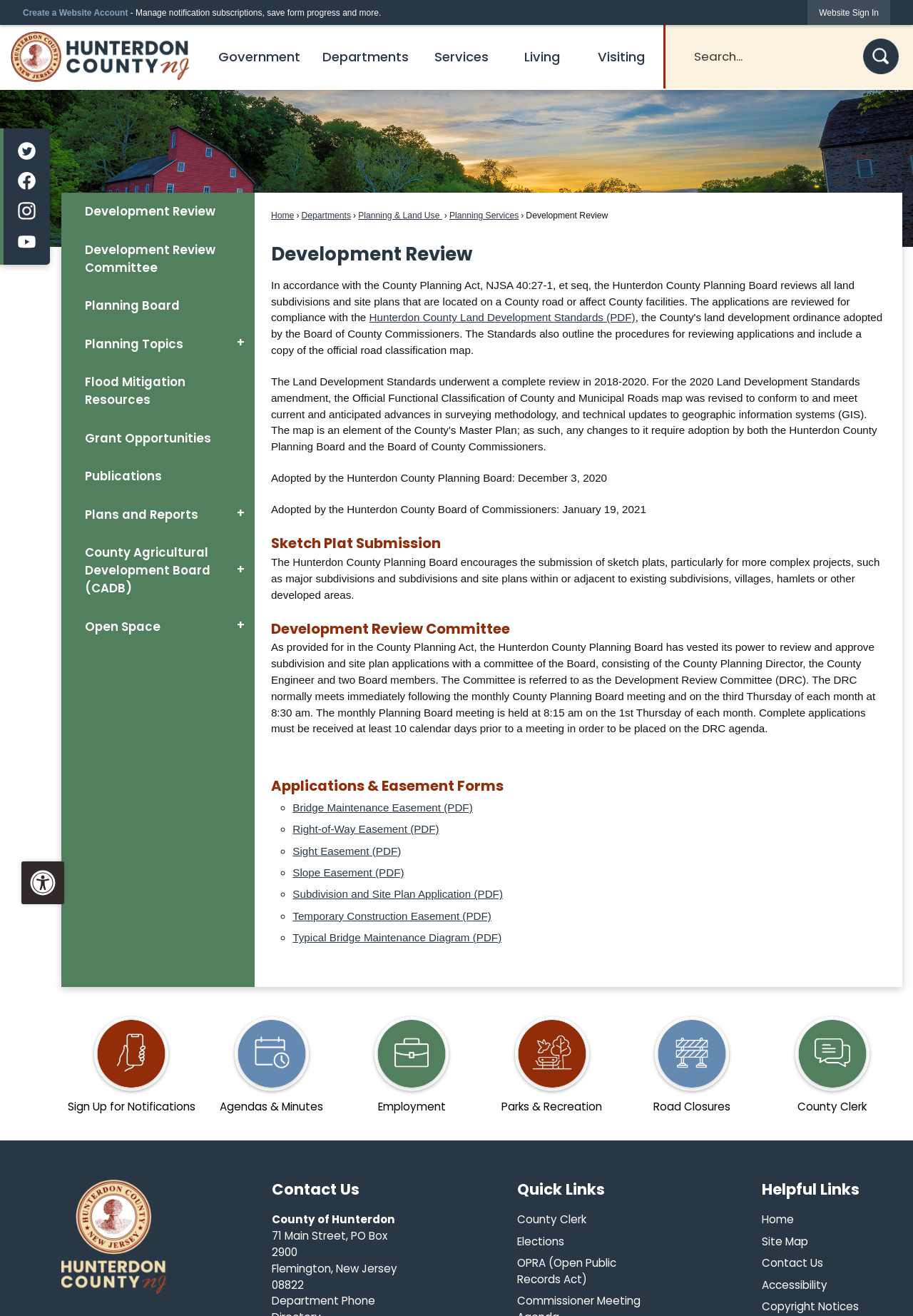What is the purpose of the Development Review Committee?
Please respond to the question with a detailed and thorough explanation.

According to the webpage, the Development Review Committee is a committee of the Hunterdon County Planning Board that reviews subdivision and site plan applications. This committee consists of the County Planning Director, the County Engineer, and two Board members.